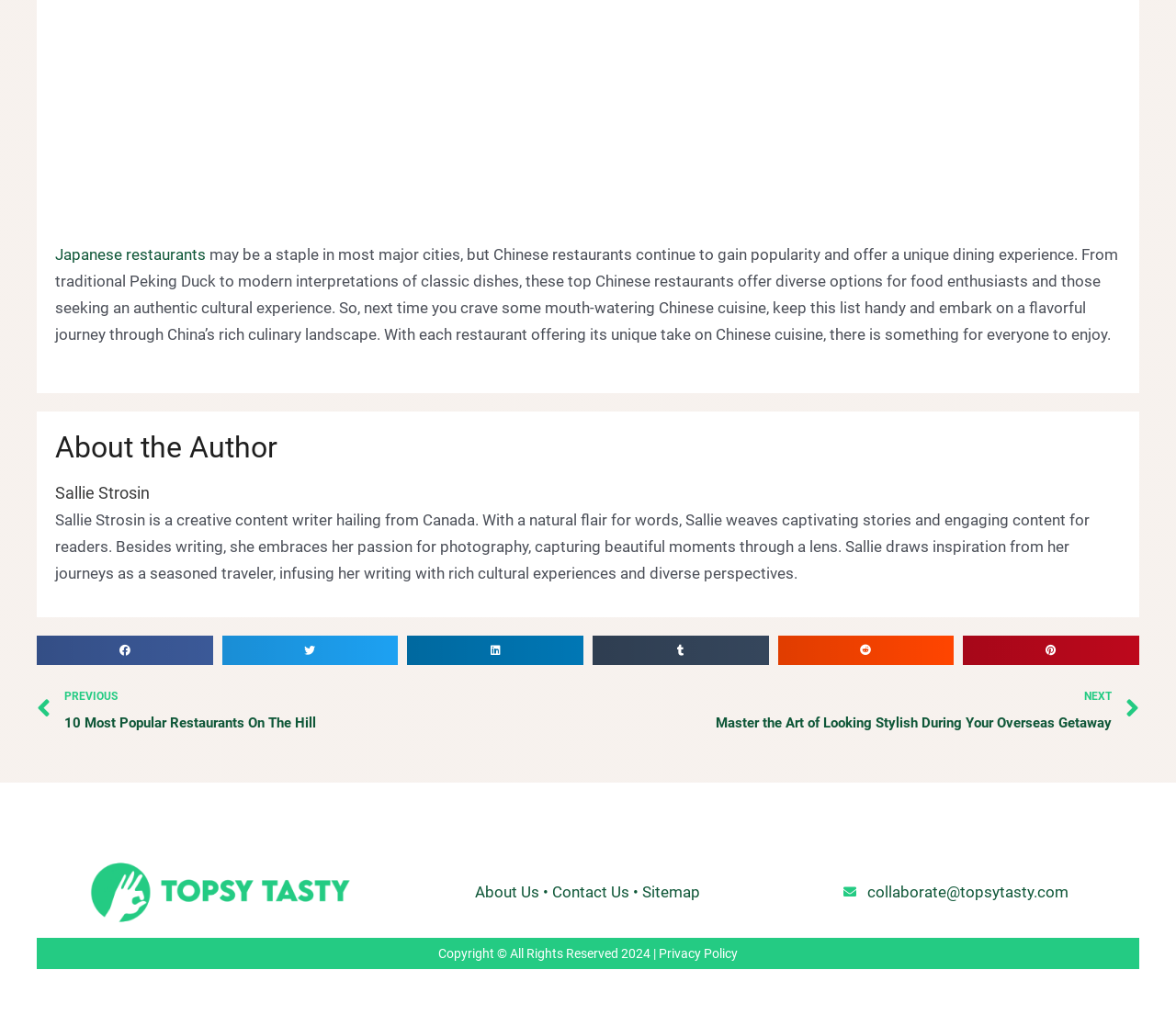What is the name of the website?
Give a detailed explanation using the information visible in the image.

The name of the website can be found by looking at the link element with ID 106, which displays the 'topsytasty logo' and is likely the website's logo.